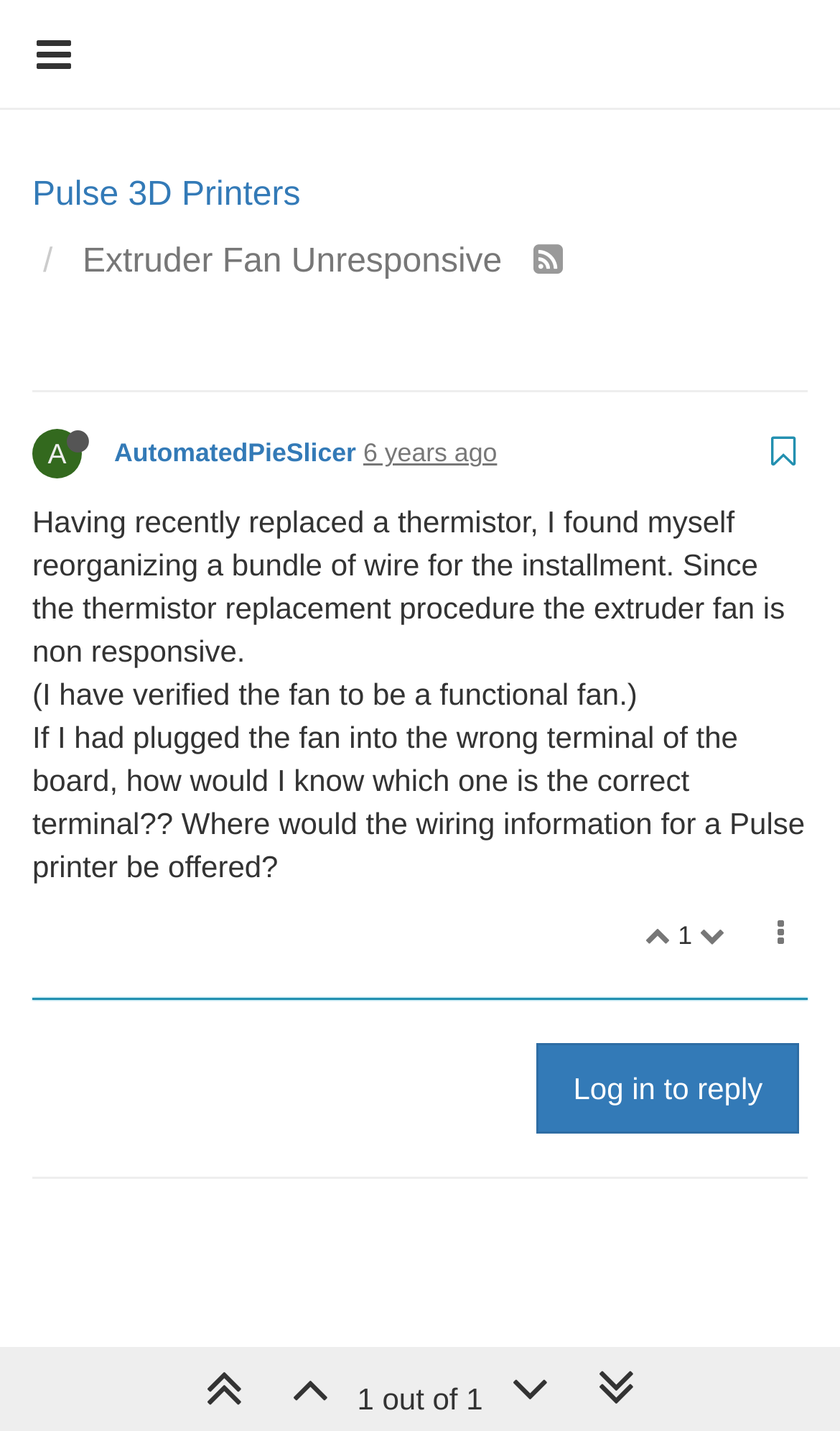How many replies are there to the discussion?
Make sure to answer the question with a detailed and comprehensive explanation.

There is one reply to the discussion as indicated by the StaticText element with the text '1 out of 1' at coordinates [0.425, 0.965, 0.575, 0.989].